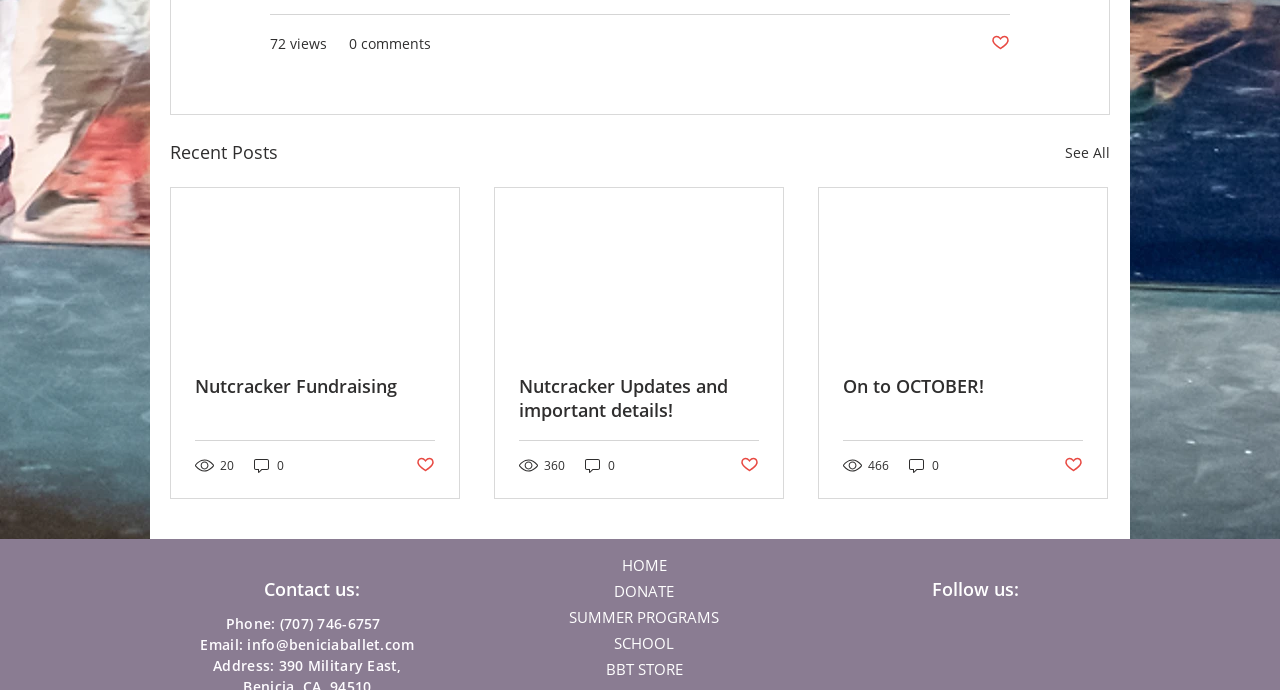What is the name of the organization's store?
Please answer using one word or phrase, based on the screenshot.

BBT STORE